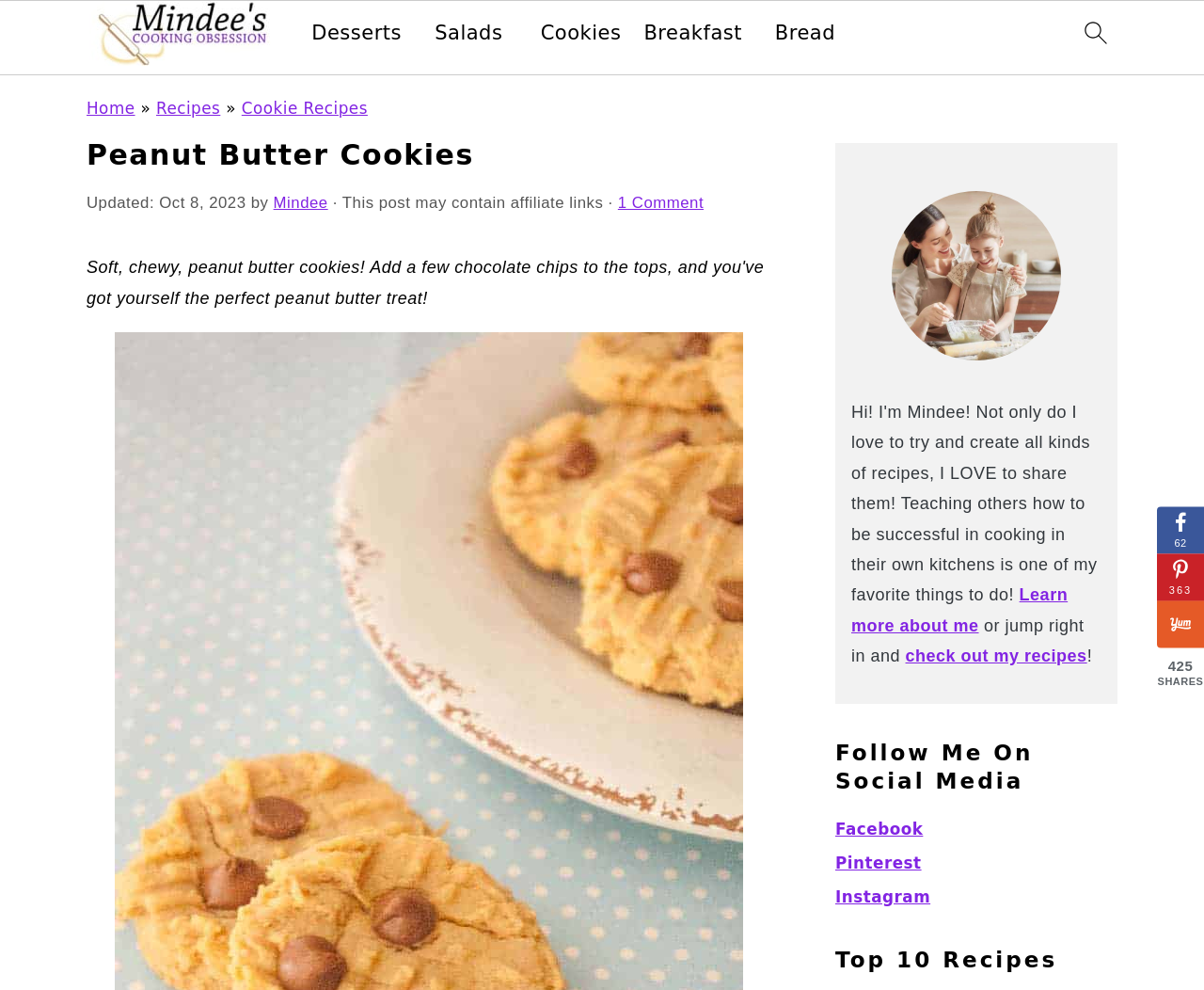Locate the bounding box of the UI element described in the following text: "Cookie Recipes".

[0.201, 0.1, 0.305, 0.119]